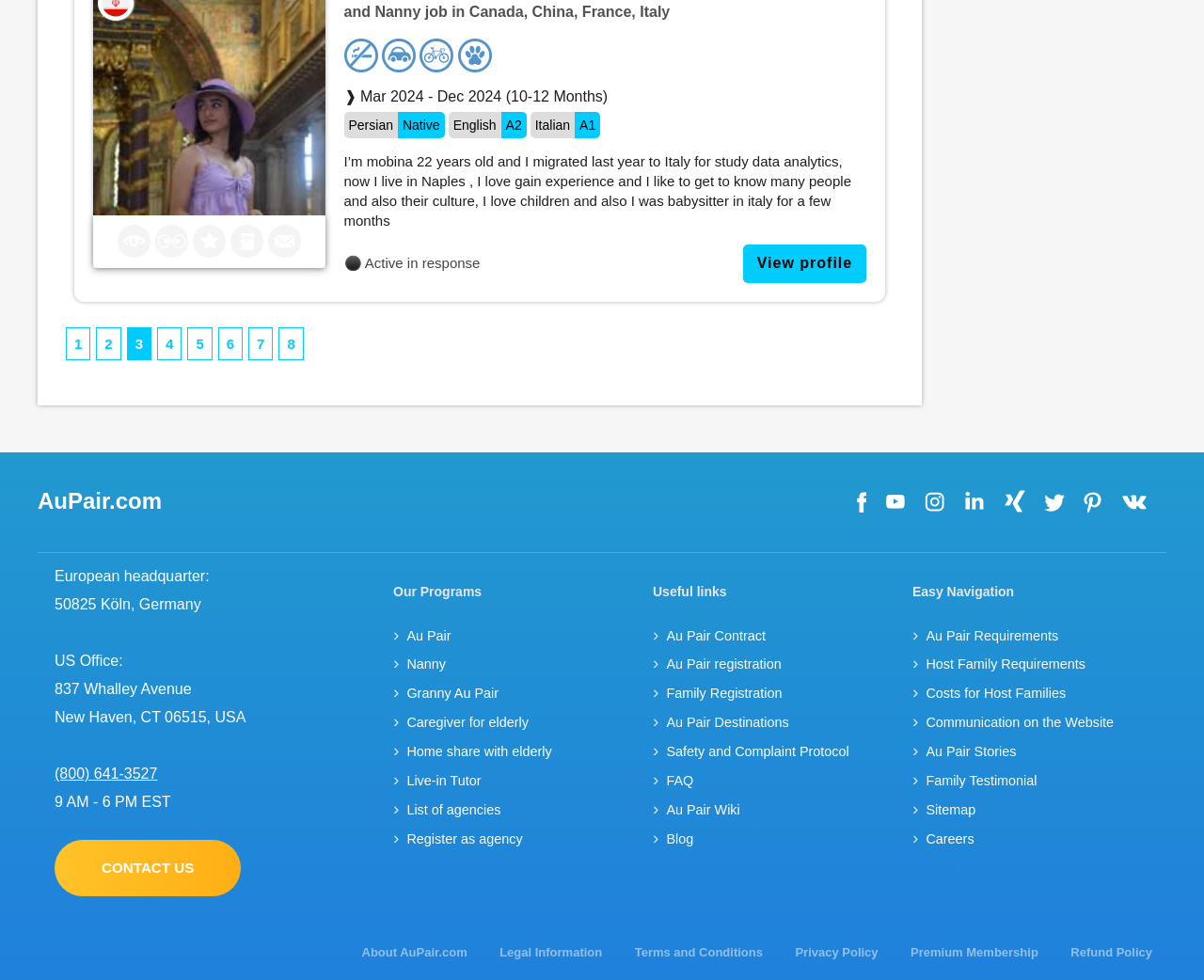Please identify the bounding box coordinates of the element's region that should be clicked to execute the following instruction: "Learn about Au Pair program". The bounding box coordinates must be four float numbers between 0 and 1, i.e., [left, top, right, bottom].

[0.338, 0.641, 0.375, 0.656]